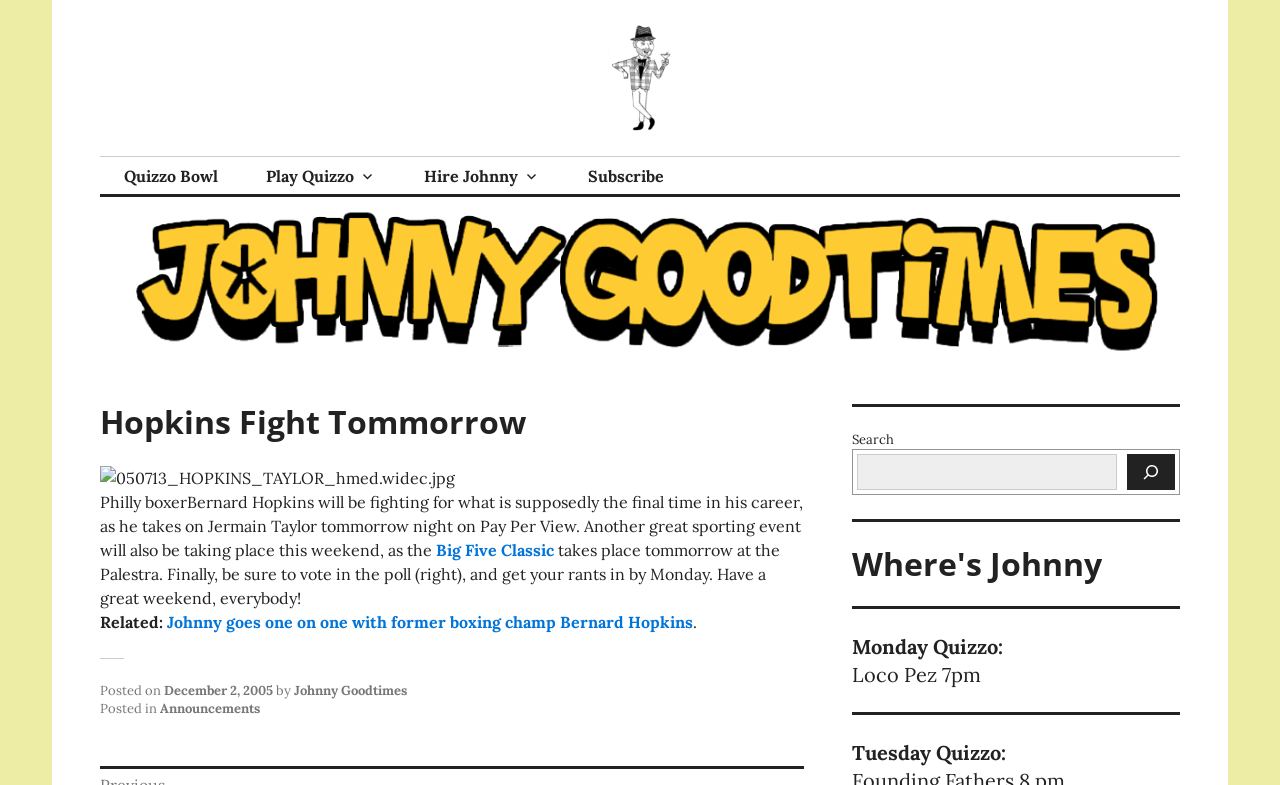Given the element description: "Big Five Classic", predict the bounding box coordinates of the UI element it refers to, using four float numbers between 0 and 1, i.e., [left, top, right, bottom].

[0.341, 0.688, 0.433, 0.713]